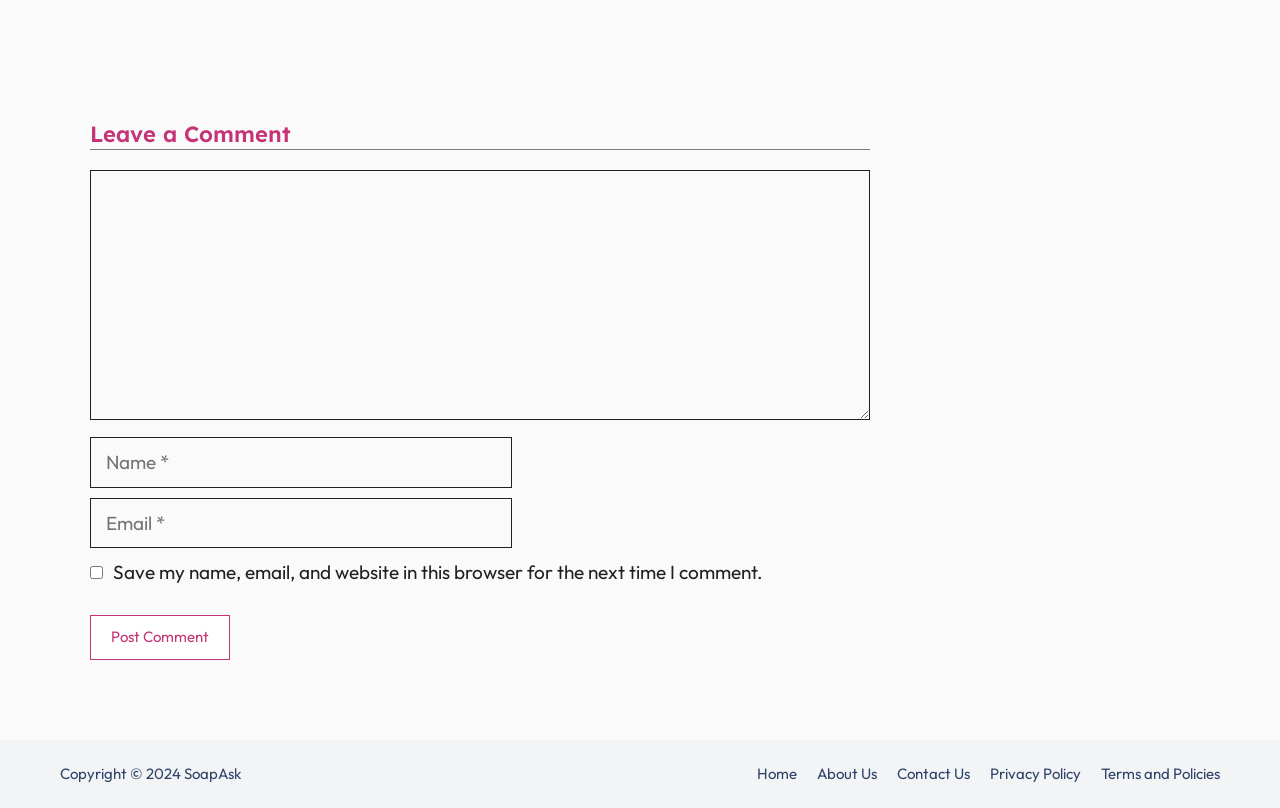Using the format (top-left x, top-left y, bottom-right x, bottom-right y), provide the bounding box coordinates for the described UI element. All values should be floating point numbers between 0 and 1: Home

[0.591, 0.946, 0.623, 0.969]